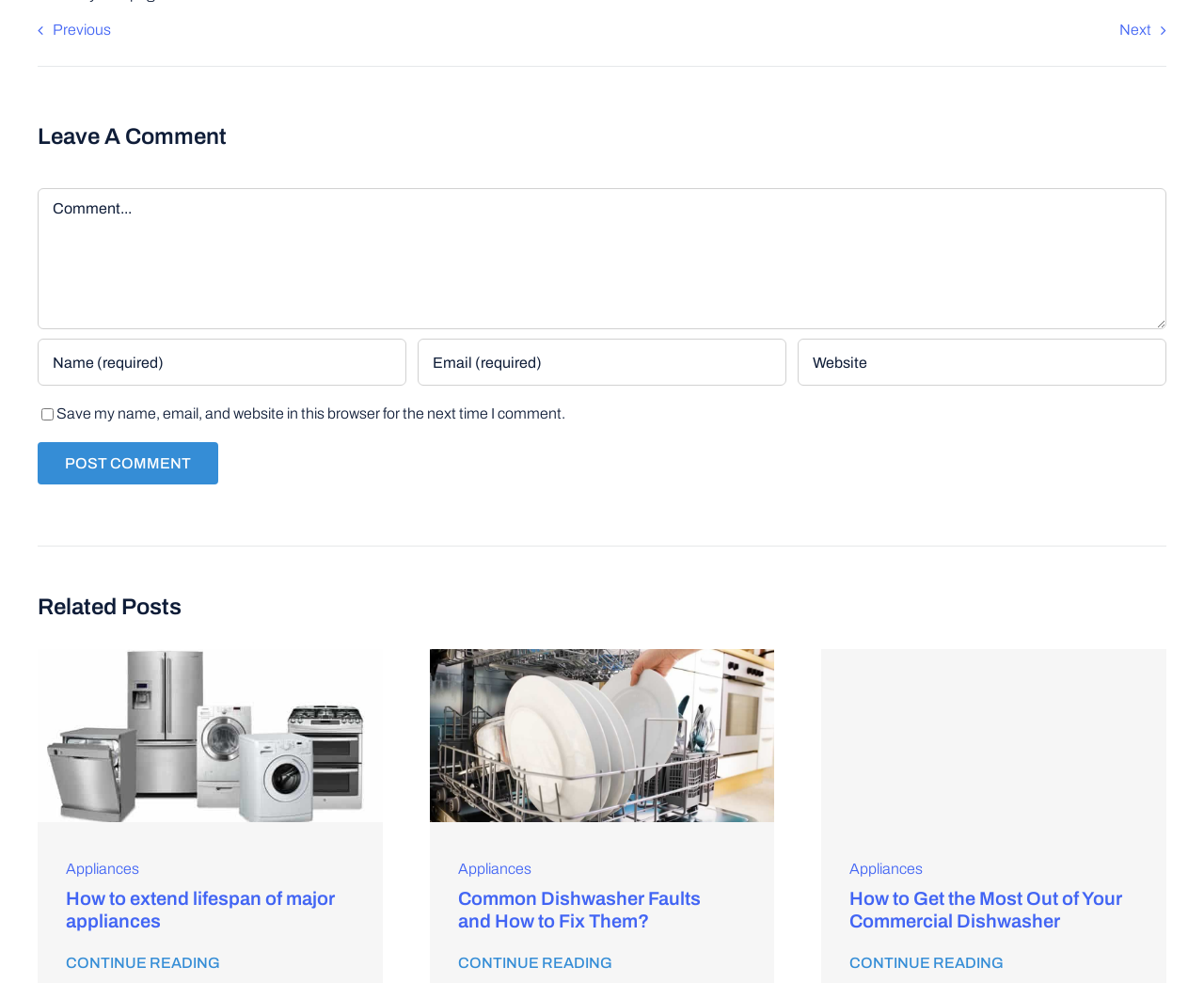Please analyze the image and give a detailed answer to the question:
What is the text on the 'Post Comment' button?

The 'Post Comment' button has a StaticText element with the text 'POST COMMENT', which is the text displayed on the button.